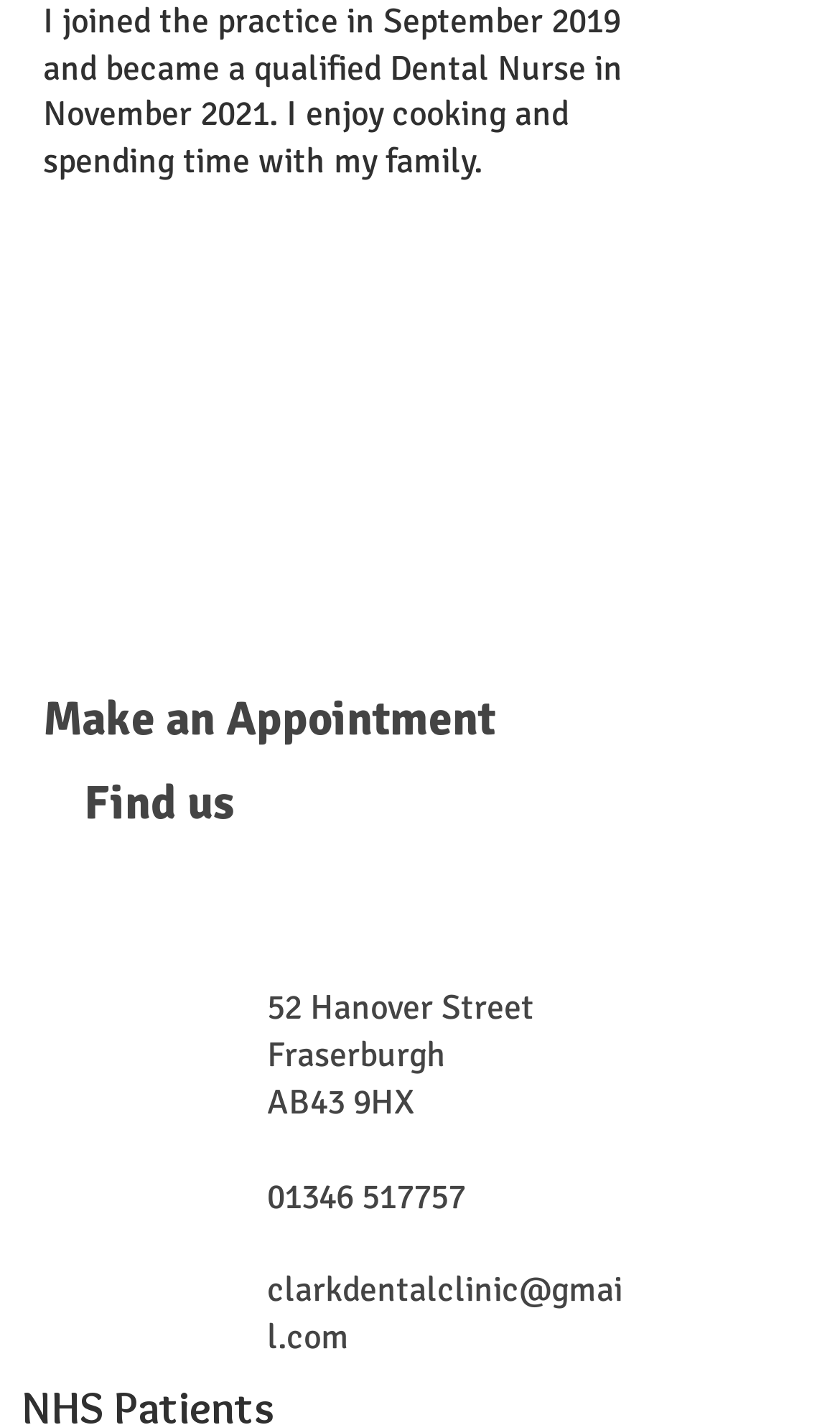What is the postcode of the dental clinic?
Using the image as a reference, answer the question in detail.

I found the postcode by examining the static text elements on the webpage, specifically the one that says 'AB43 9HX' which is located below the address.